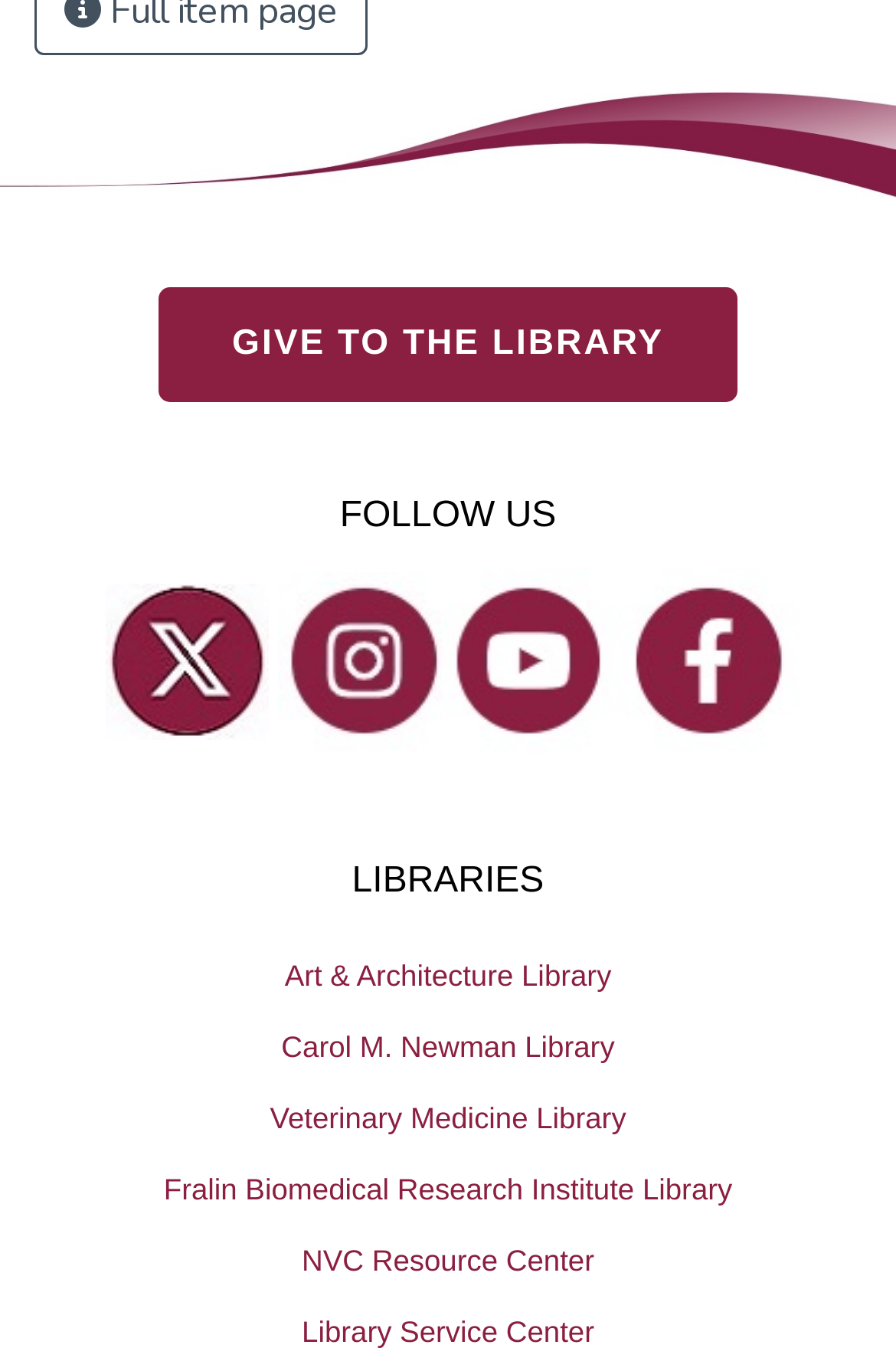Please locate the UI element described by "Twitter" and provide its bounding box coordinates.

[0.145, 0.447, 0.273, 0.533]